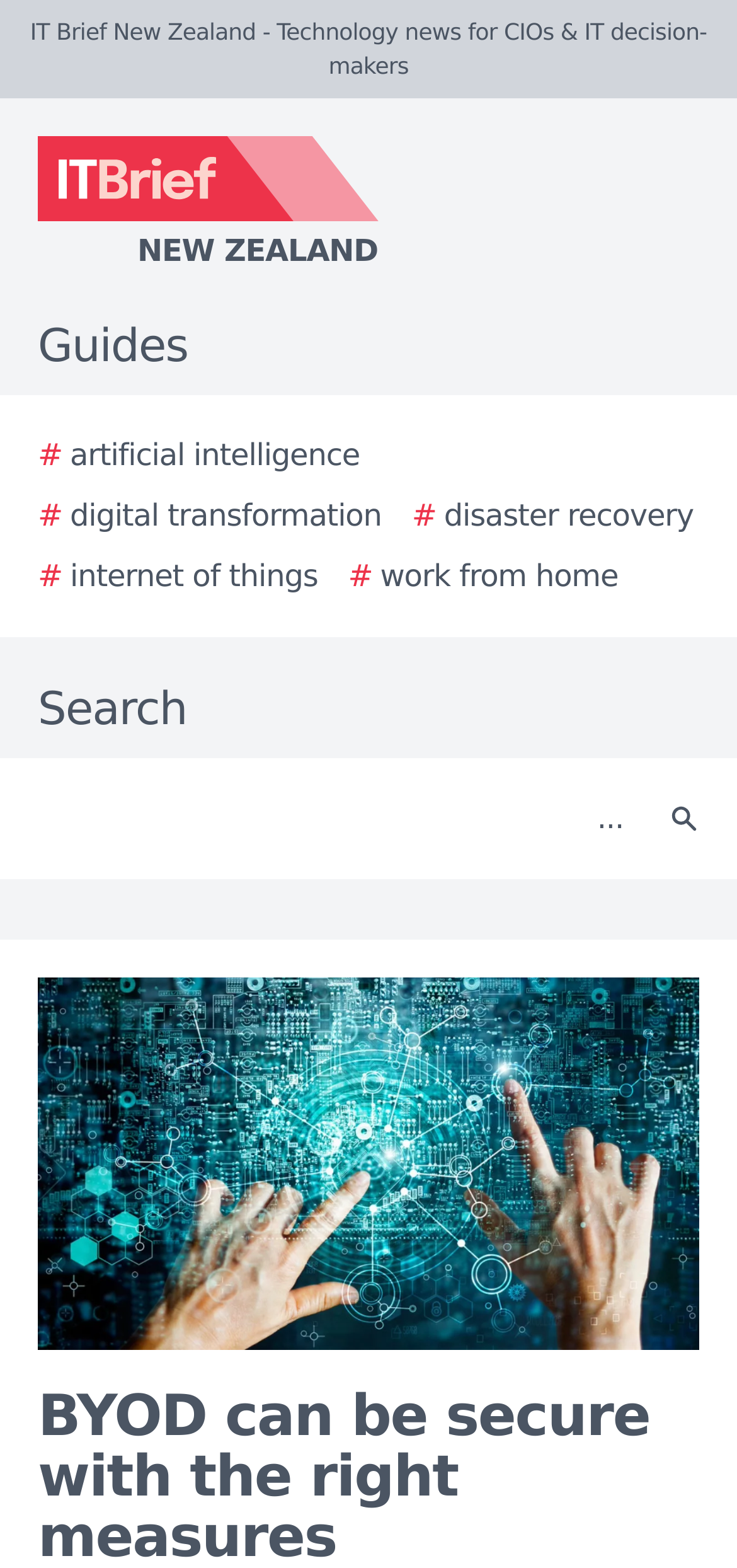Determine the main heading of the webpage and generate its text.

BYOD can be secure with the right measures